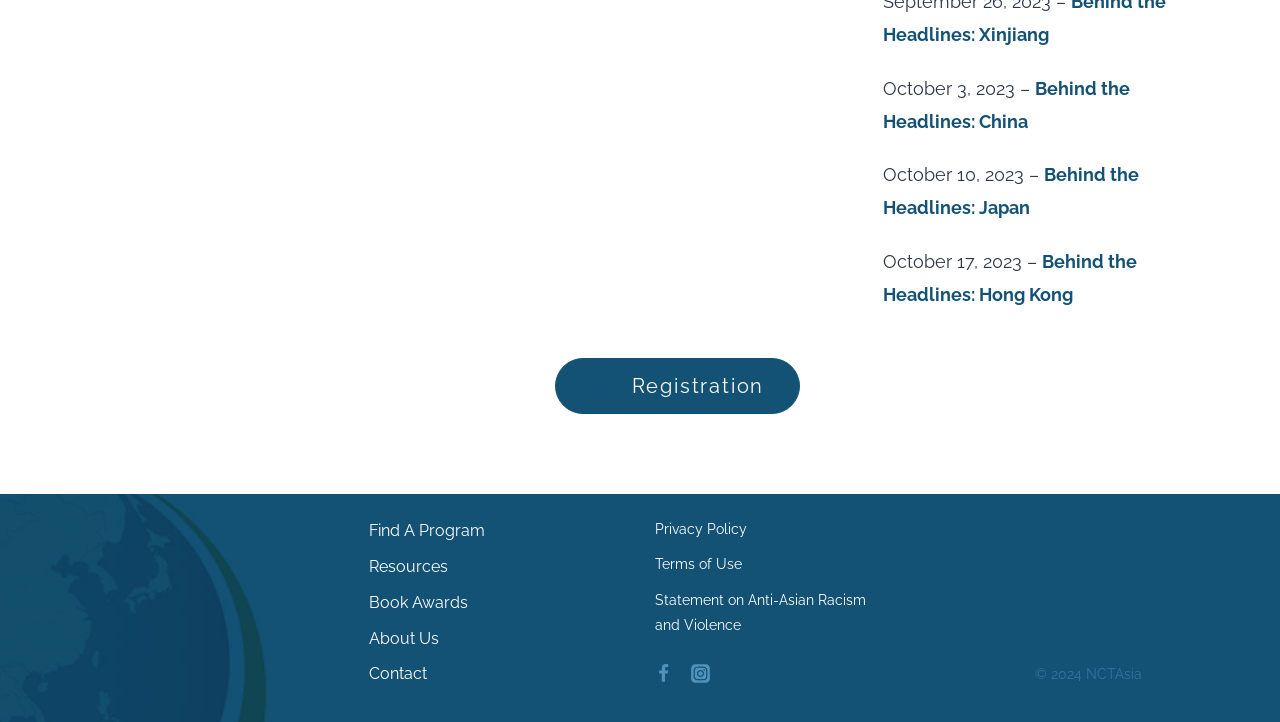What is the year of the copyright statement at the bottom of the page?
Please give a detailed and elaborate answer to the question.

I found the year by looking at the StaticText element with the text '© 2024 NCTAsia' which is located at the bottom of the page.